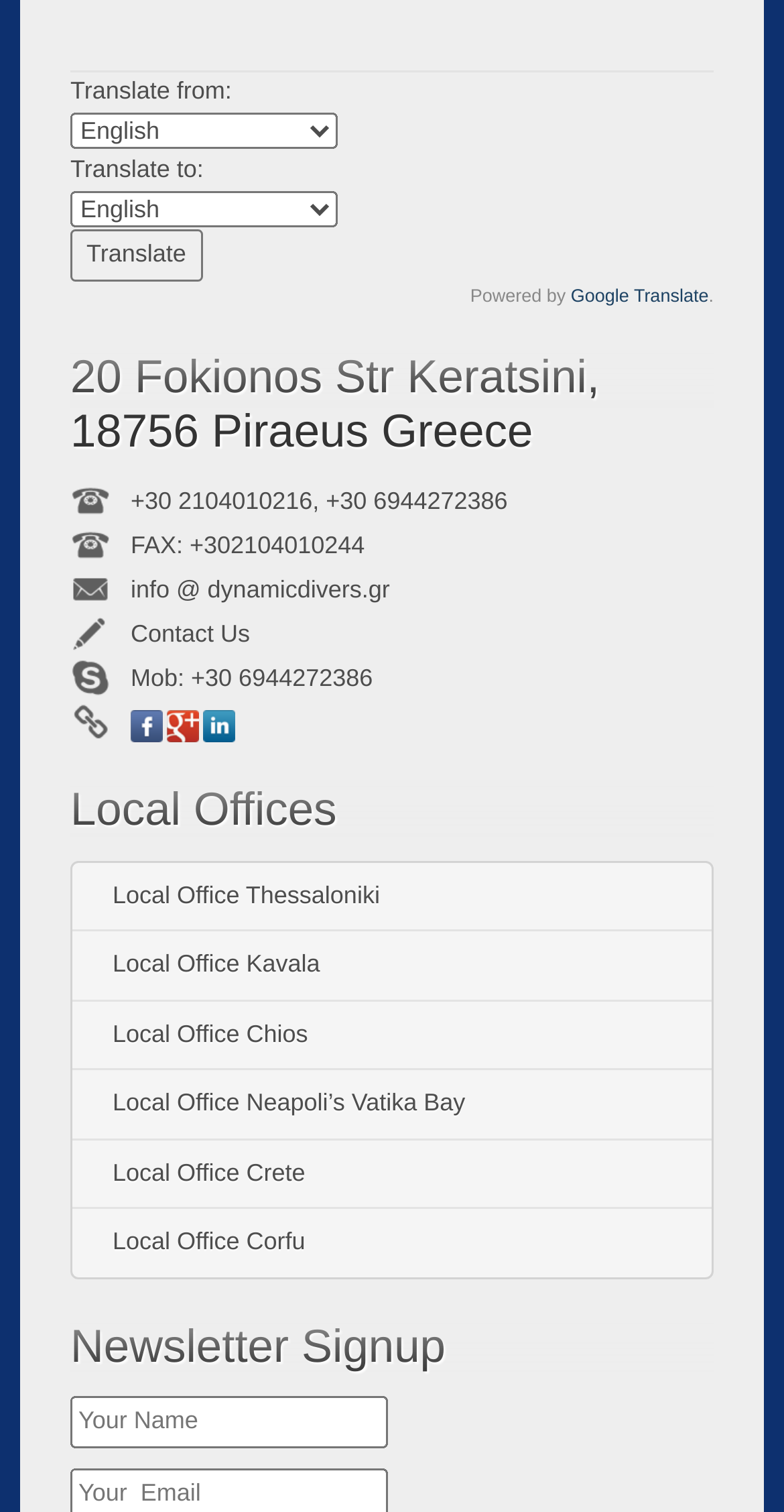Identify the bounding box coordinates of the specific part of the webpage to click to complete this instruction: "Sign up for the newsletter".

[0.09, 0.924, 0.495, 0.957]